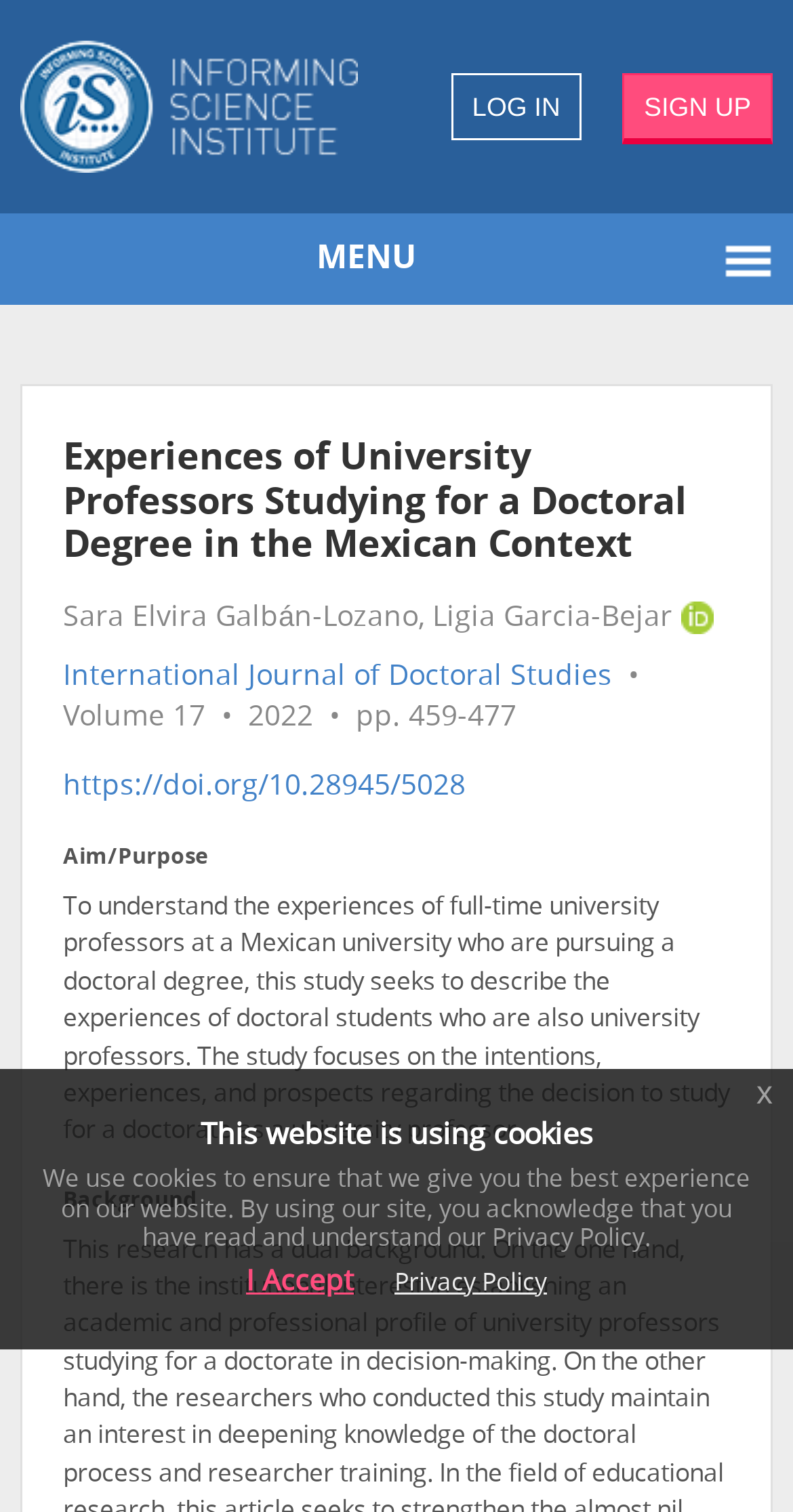What is the name of the institute?
With the help of the image, please provide a detailed response to the question.

The name of the institute can be found in the top-left corner of the webpage, where it is written as a link and accompanied by an image with the same name.